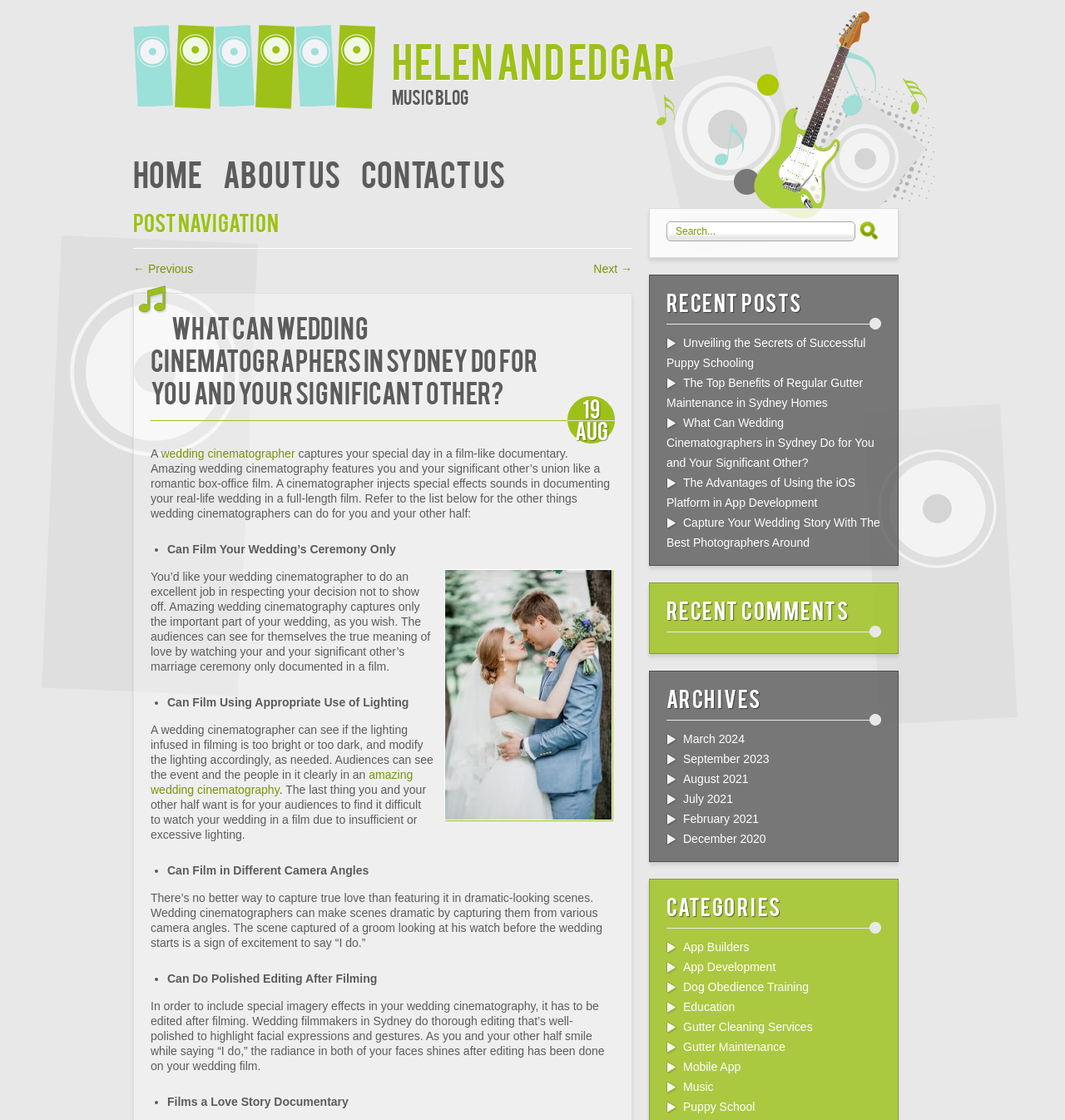Determine the bounding box coordinates of the region I should click to achieve the following instruction: "Read the 'Recent Posts'". Ensure the bounding box coordinates are four float numbers between 0 and 1, i.e., [left, top, right, bottom].

[0.626, 0.257, 0.827, 0.29]